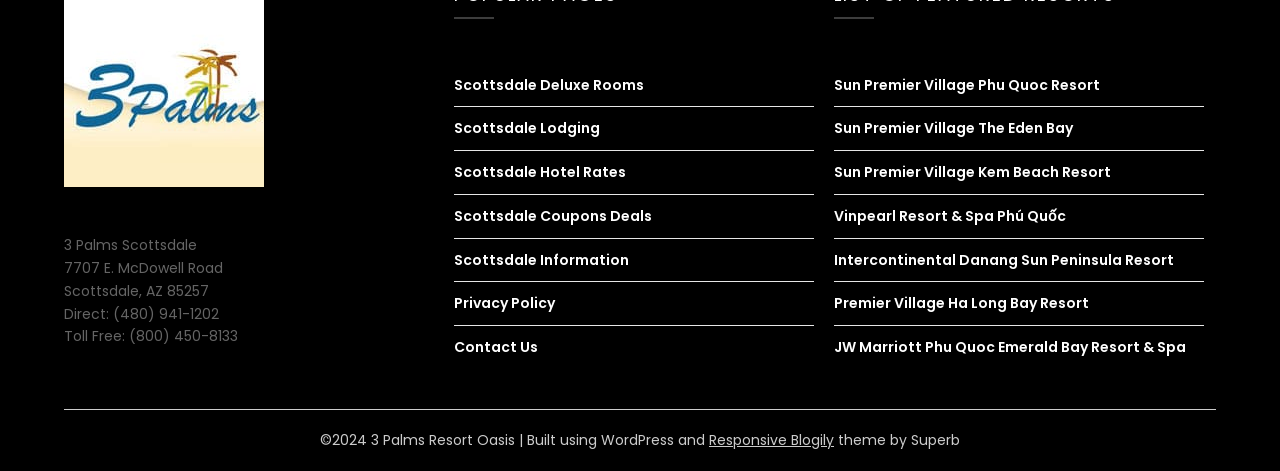What is the name of the resort?
Respond to the question with a single word or phrase according to the image.

3 Palms Resort Oasis